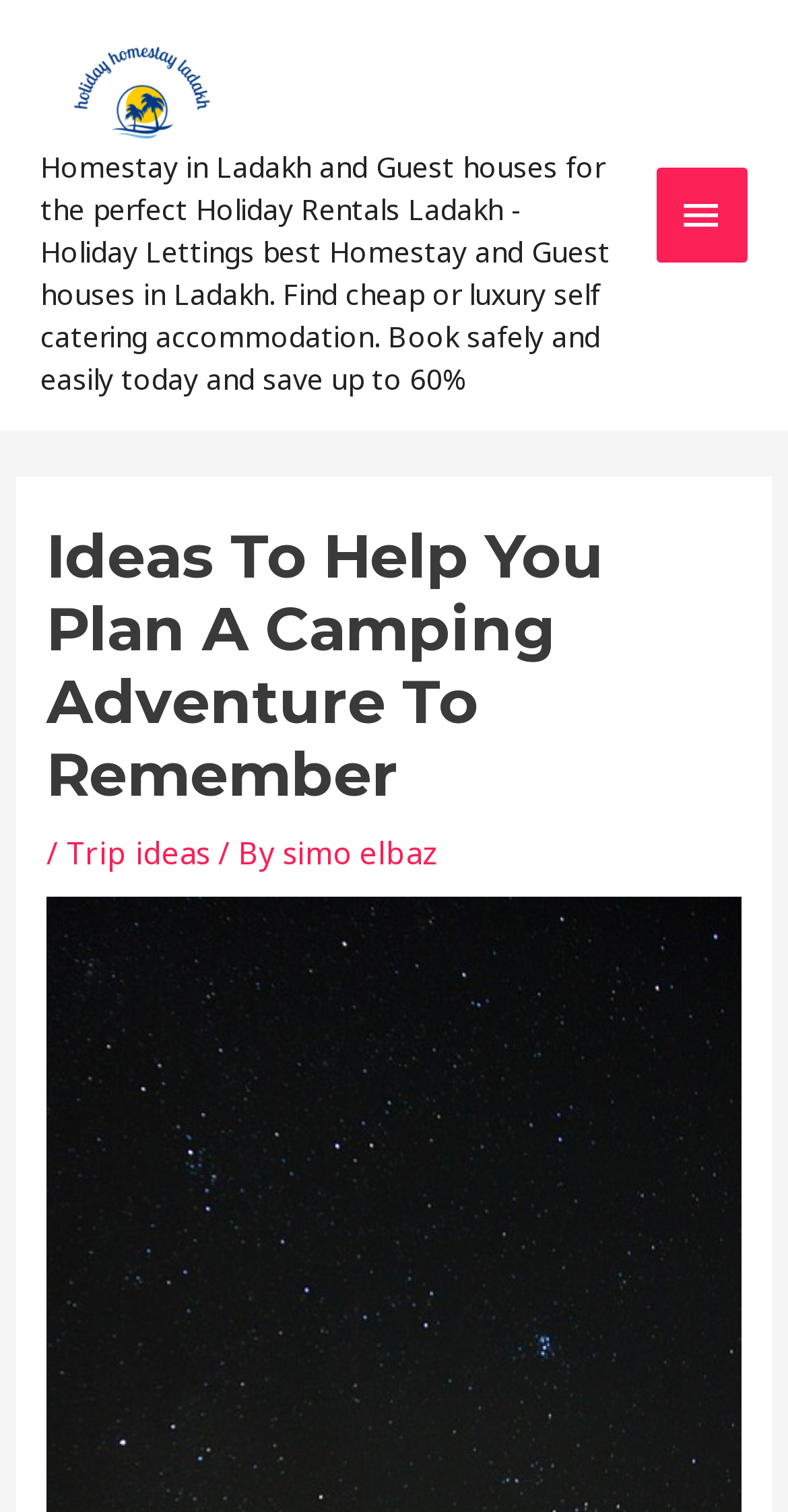Generate a comprehensive caption for the webpage you are viewing.

The webpage appears to be a travel-related page, specifically focused on planning a camping adventure in Ladakh. At the top-left corner, there is a link and an image, both labeled "holiday homestay ladakh". 

Below this, there is a block of text that describes homestays and guest houses in Ladakh, offering holiday rentals and self-catering accommodations. This text takes up a significant portion of the page, spanning from the left to the right side.

On the top-right side, there is a button labeled "Main Menu" with an arrow icon. When expanded, it reveals a menu with a heading that matches the title of the webpage, "Ideas To Help You Plan A Camping Adventure To Remember". 

Underneath the heading, there is a navigation menu with a slash separator, followed by links to "Trip ideas" and the author's name, "simo elbaz". The menu items are arranged horizontally, with the slash separator in between.